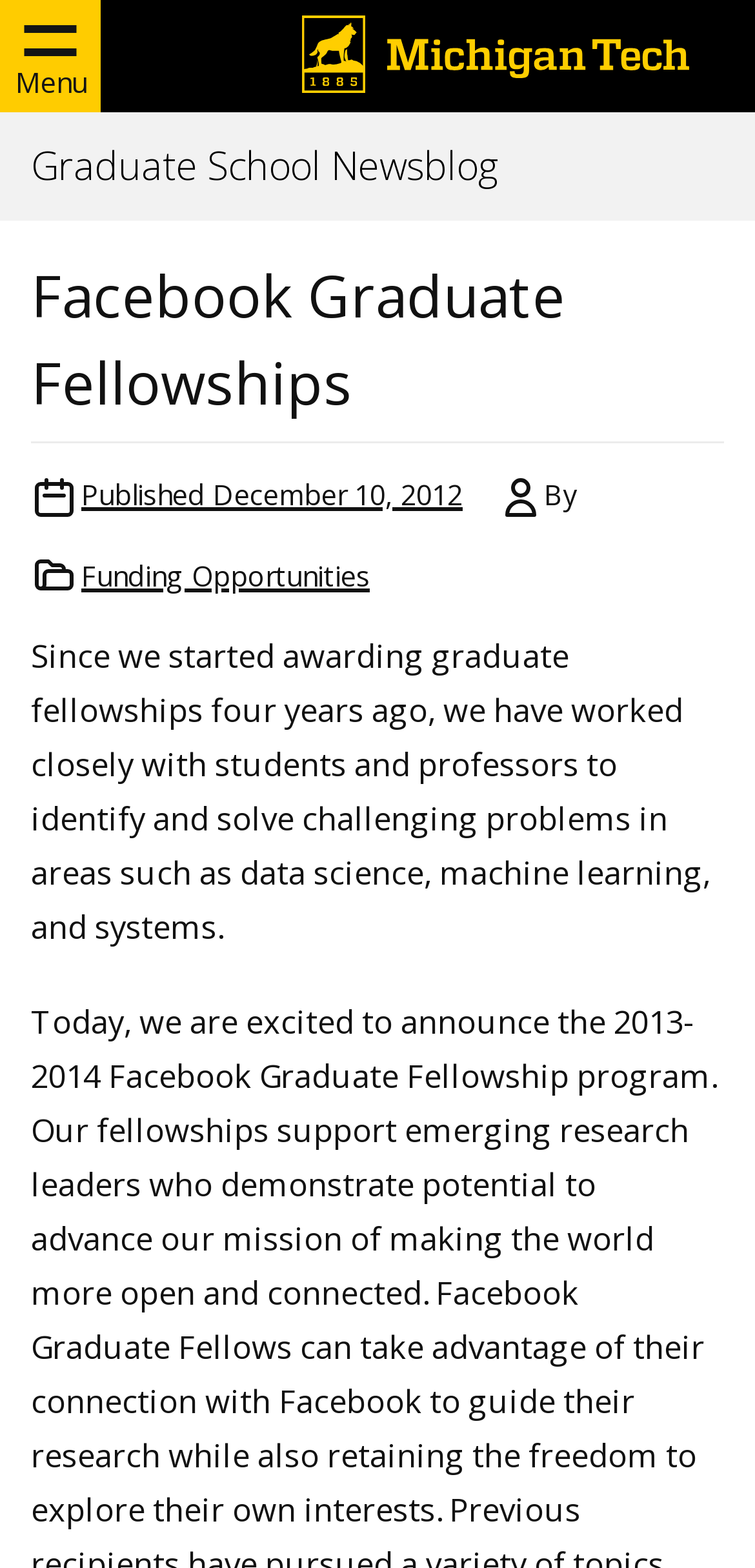Offer an in-depth caption of the entire webpage.

The webpage is about Facebook Graduate Fellowships, as indicated by the title "Facebook Graduate Fellowships | Graduate School Newsblog". At the top left corner, there is a button labeled "Menu". Next to it, on the top center, is a link to the Michigan Tech Logo, which is accompanied by an image of the logo. 

Below the logo, on the top left, is a link to the "Graduate School Newsblog". This section contains a heading that reads "Facebook Graduate Fellowships", followed by a link to the publication date "December 10, 2012". The author's name is mentioned next to the publication date, but it is not specified. 

On the same level as the publication date, there is a list of categories, with one item labeled "Funding Opportunities". The main content of the page is a paragraph of text that describes the graduate fellowships, stating that they have been working with students and professors to solve challenging problems in areas such as data science, machine learning, and systems. This text is located below the heading and takes up most of the page.